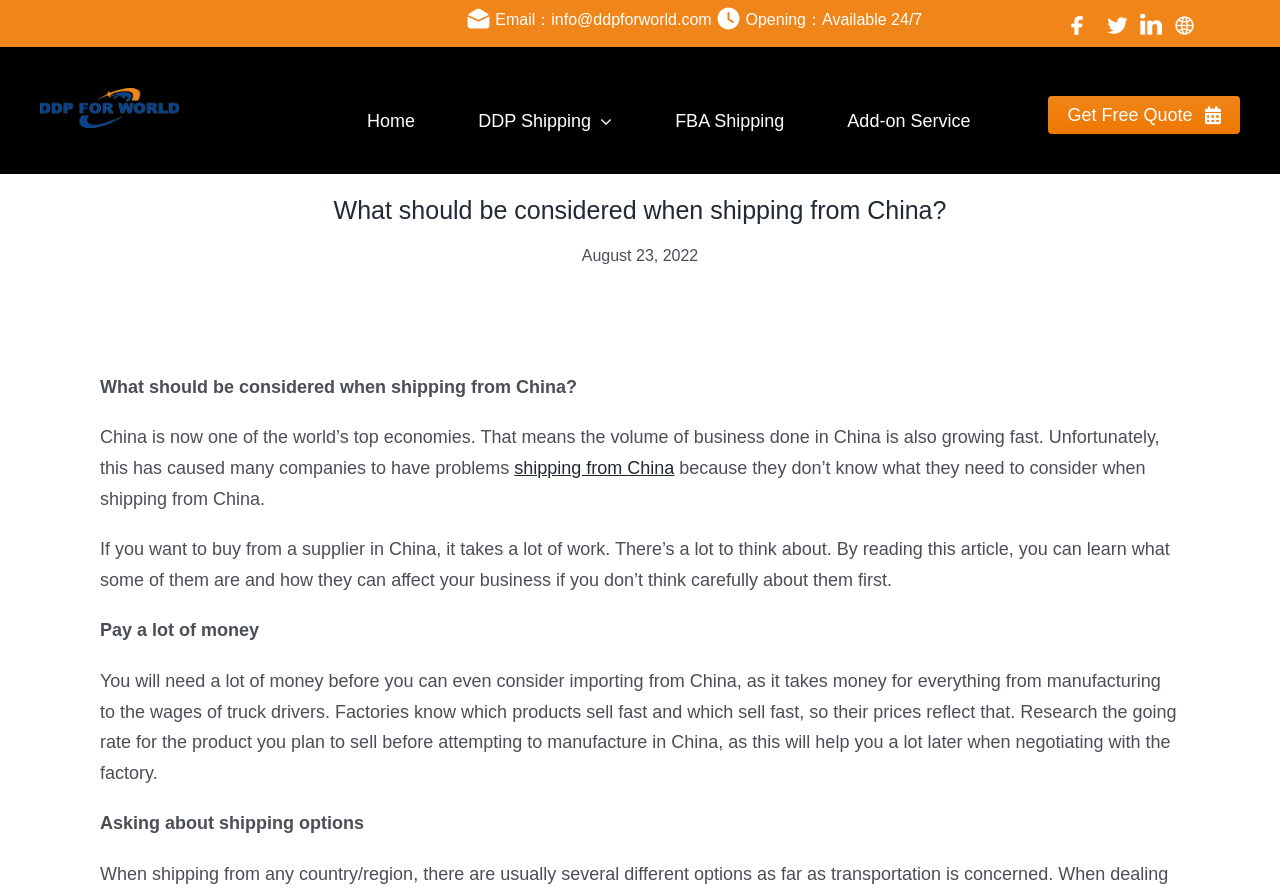Please determine the bounding box of the UI element that matches this description: alt="DDP FOR WORLD Logo". The coordinates should be given as (top-left x, top-left y, bottom-right x, bottom-right y), with all values between 0 and 1.

[0.031, 0.097, 0.14, 0.12]